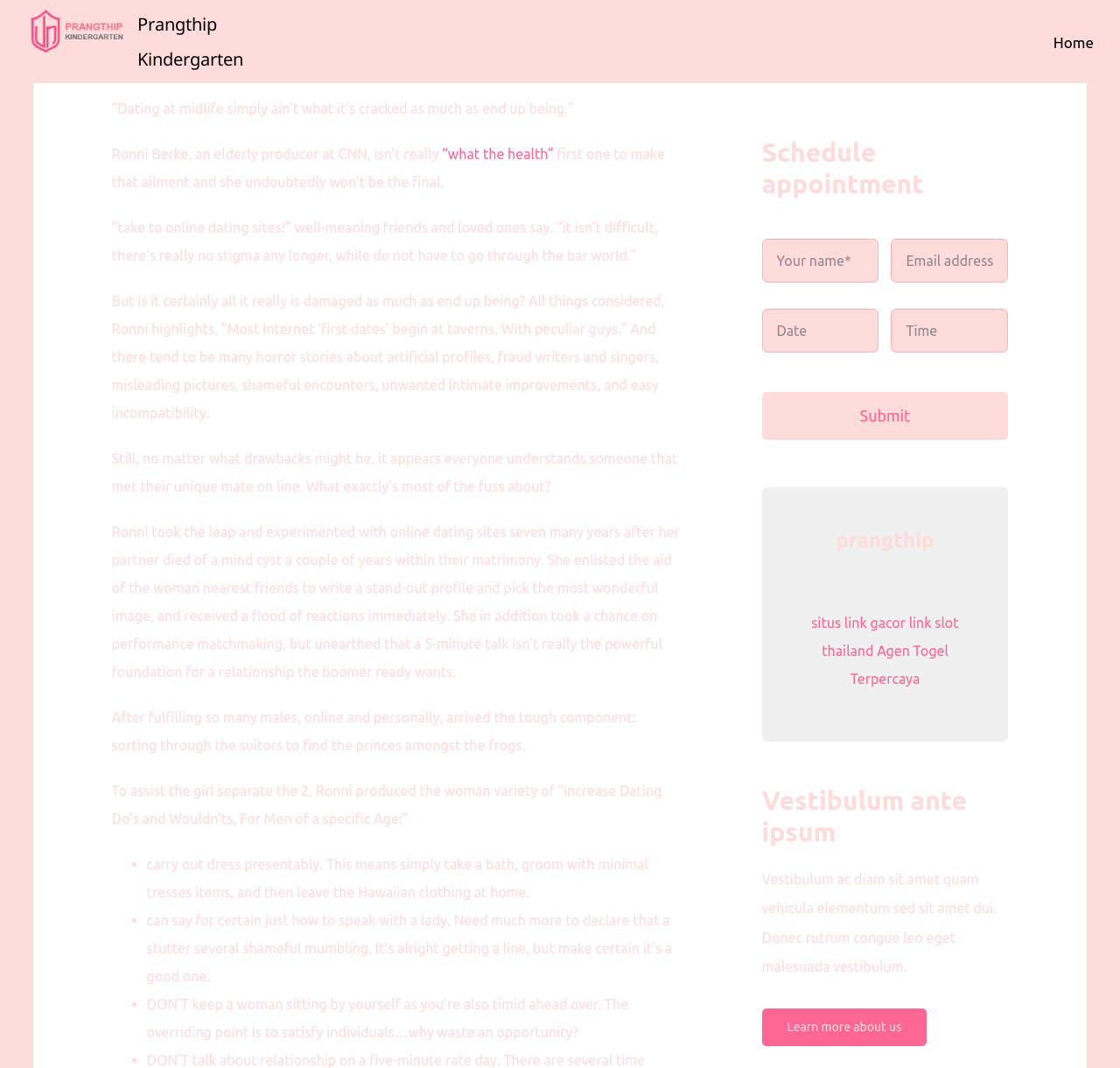What is the tone of the article?
Please provide a detailed answer to the question.

The article has a humorous and reflective tone, as the author shares her personal experiences and observations about online dating, using witty language and anecdotes to make her points.